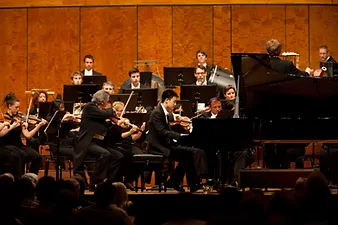Offer a detailed narrative of the scene shown in the image.

The image captures a dynamic performance featuring a pianist at the forefront, skillfully playing a grand piano. Surrounding the pianist is a full orchestra, with musicians actively engaged in the performance, showcasing a variety of string instruments. The setting is a concert hall, characterized by warm wooden paneling on the walls, which enhances the acoustic experience. The audience, partially visible in the foreground, is intently listening, adding to the vibrant atmosphere of live music. This moment embodies the collaboration and artistry that define classical music performances, where each musician contributes to a harmonious collective sound.